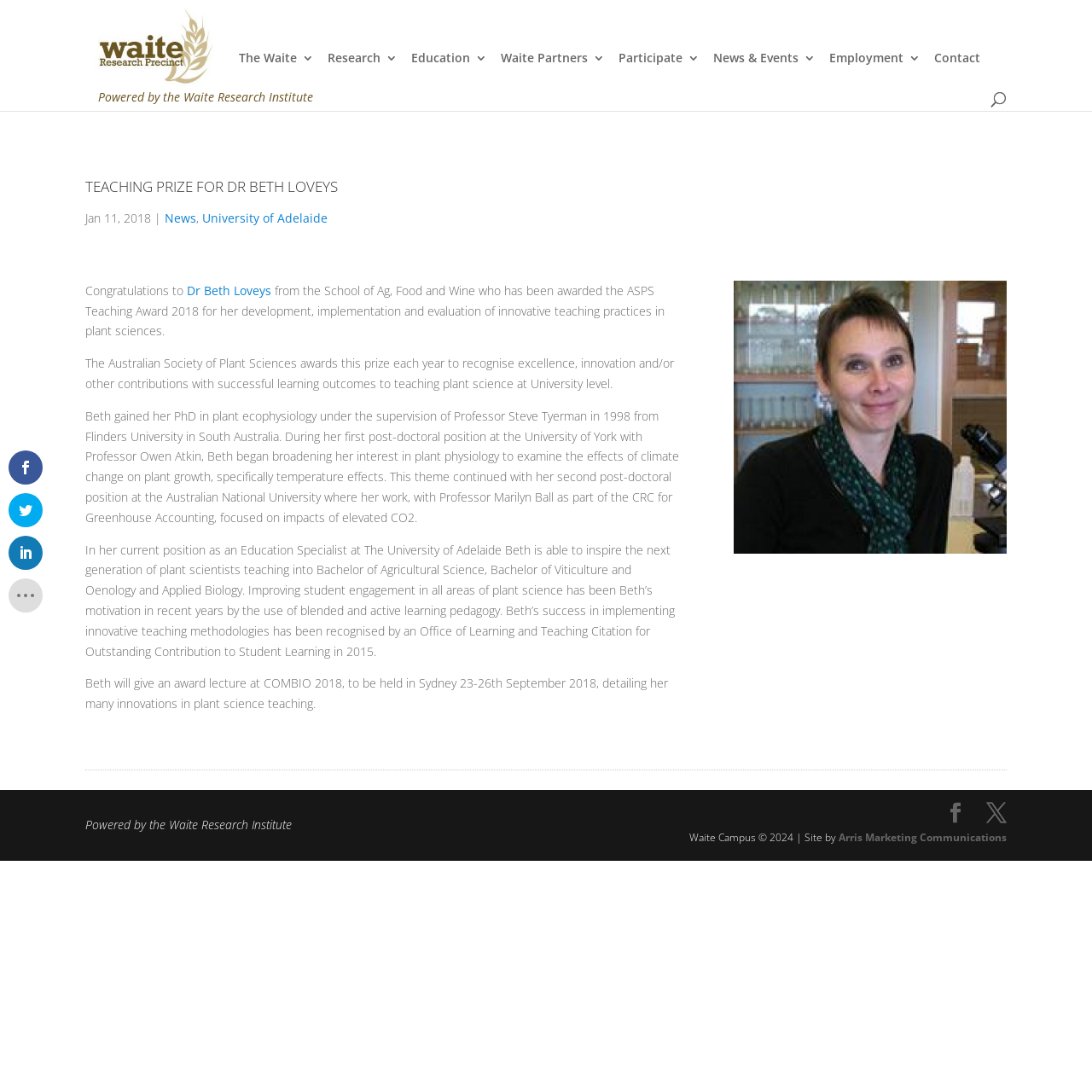Bounding box coordinates are specified in the format (top-left x, top-left y, bottom-right x, bottom-right y). All values are floating point numbers bounded between 0 and 1. Please provide the bounding box coordinate of the region this sentence describes: X

[0.903, 0.735, 0.922, 0.754]